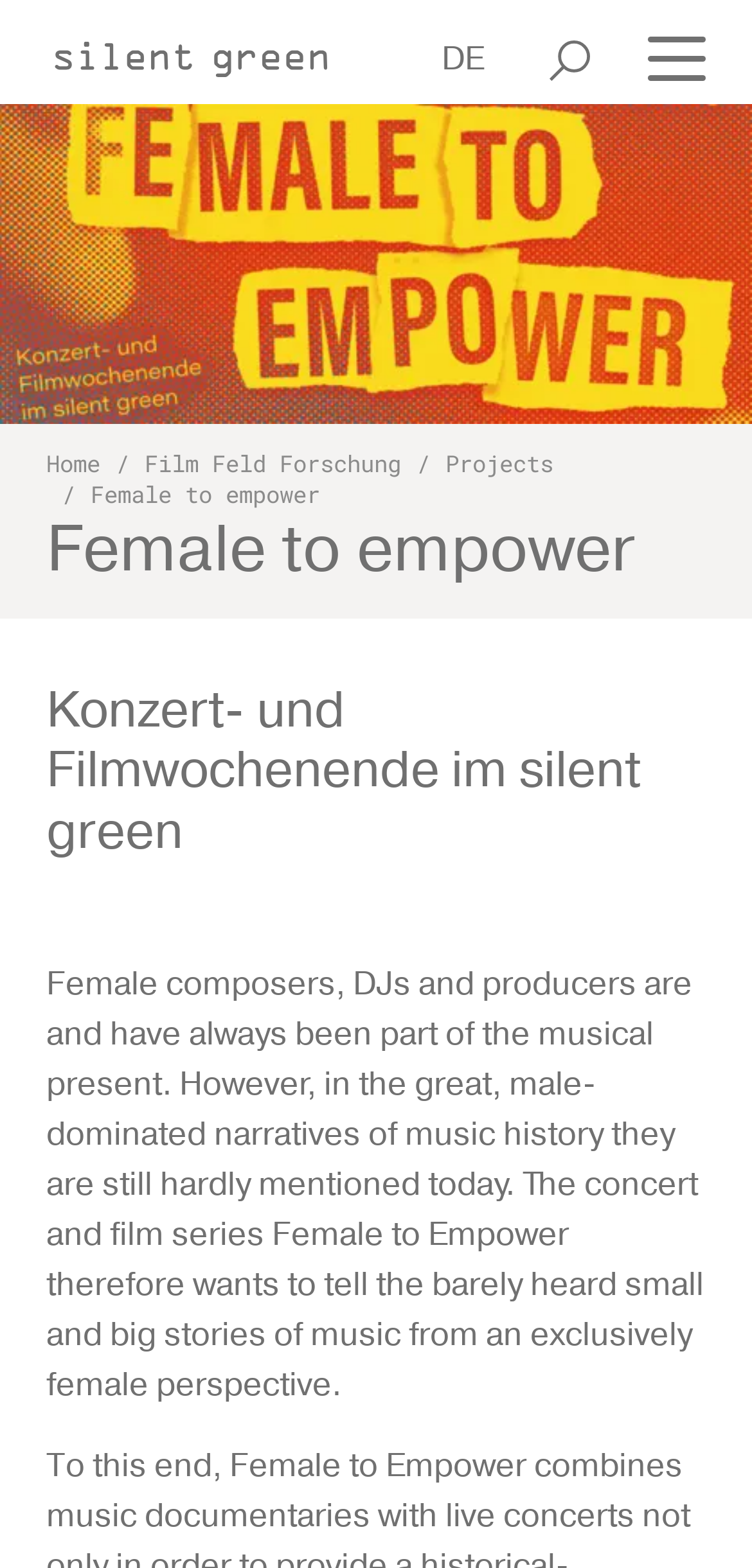What is the purpose of the 'Toggle navigation' button?
Refer to the image and provide a detailed answer to the question.

I determined the purpose of the 'Toggle navigation' button by looking at its description and the fact that it controls the 'nav-main-content' element, suggesting that it is used to toggle the navigation menu.